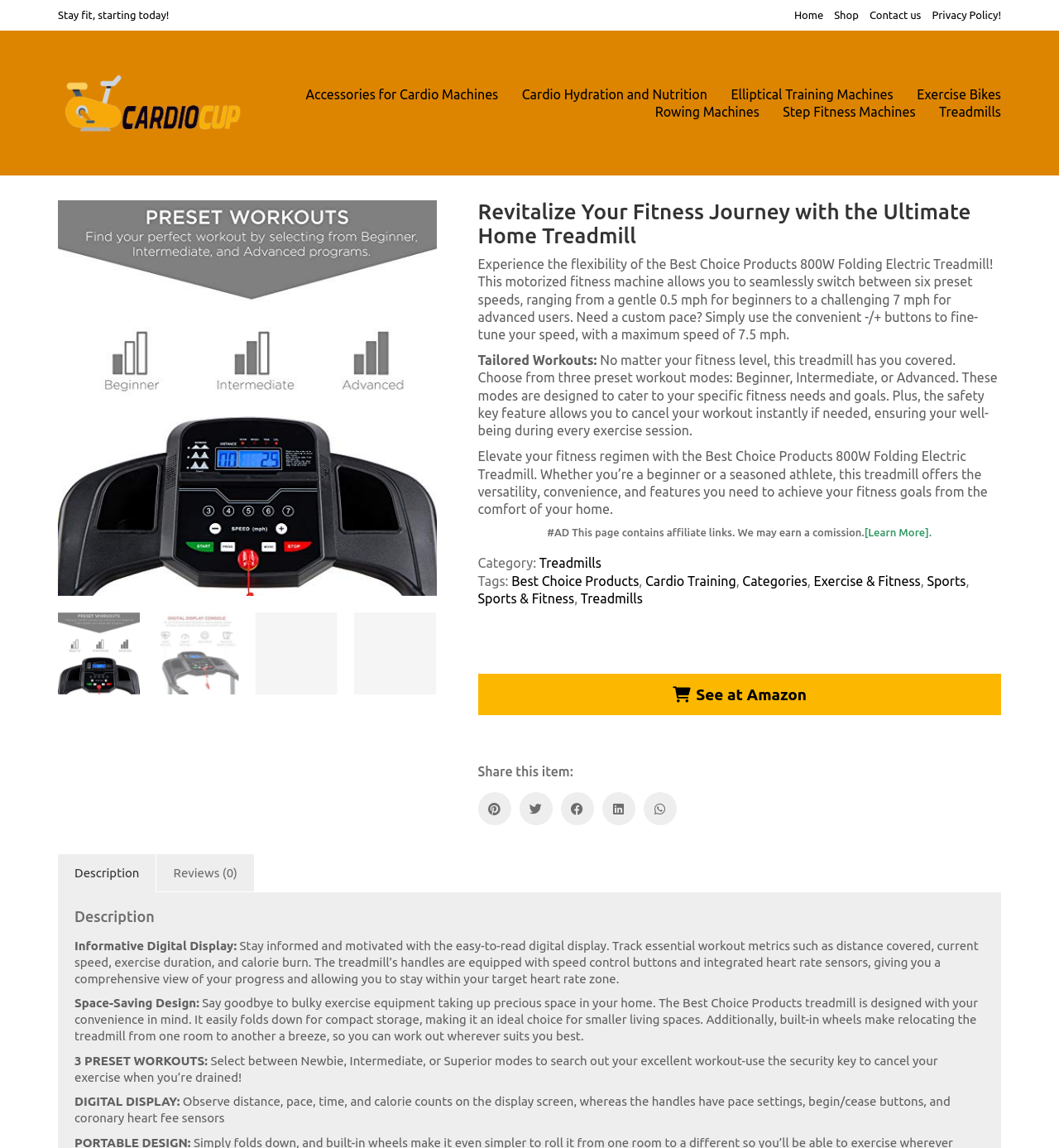Locate the bounding box coordinates of the segment that needs to be clicked to meet this instruction: "Go to July 2021".

None